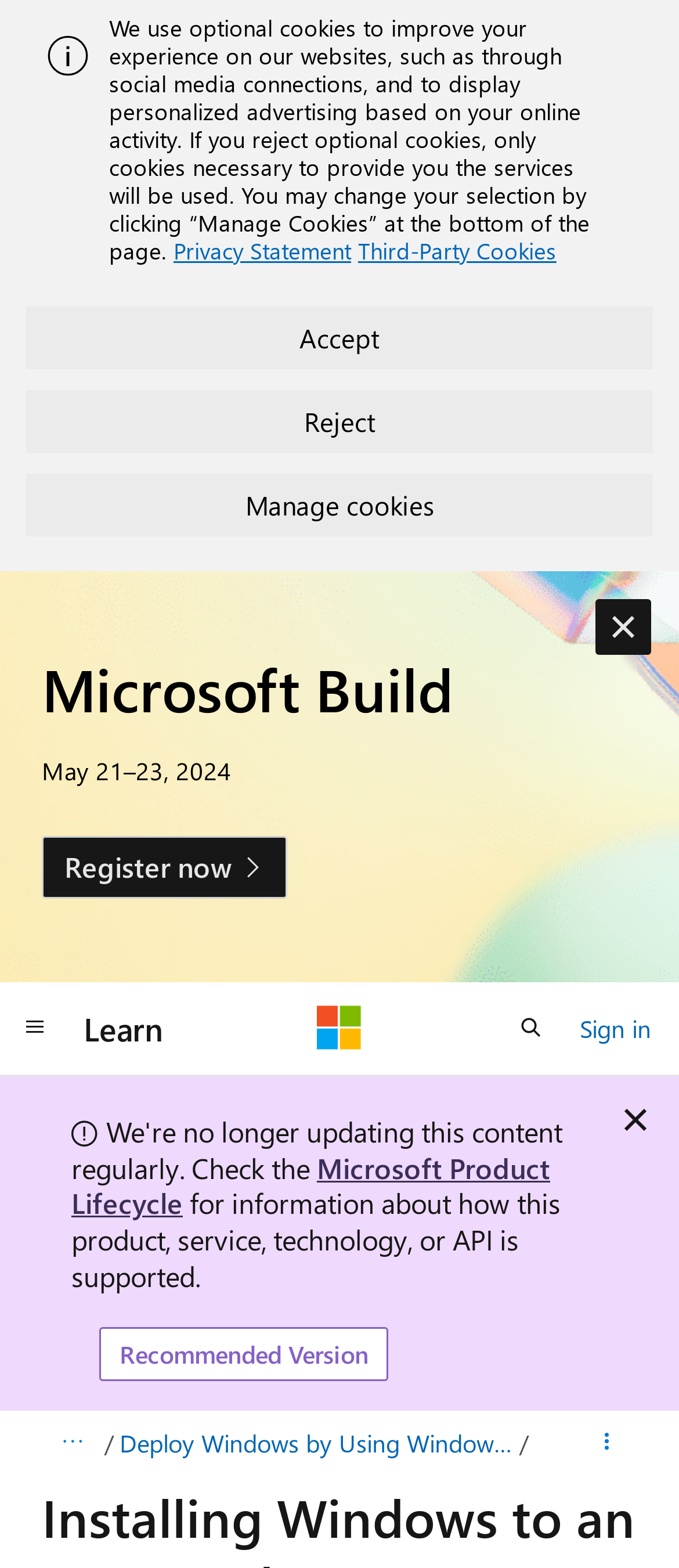Provide a comprehensive caption for the webpage.

This webpage is about installing Windows to an EFI-based computer, as indicated by the title. At the top, there is an alert section that spans almost the entire width of the page, containing a message about optional cookies and personalized advertising. Below this section, there is a row of buttons, including "Accept", "Reject", and "Manage cookies", which are aligned to the left.

To the right of the alert section, there is a small image. Below the alert section, there is a heading "Microsoft Build" followed by a text "May 21–23, 2024" and a link "Register now". 

On the top navigation bar, there are several links, including "Learn", "Microsoft", and "Sign in", as well as a button "Global navigation" and a search button. 

The main content of the page starts with a link "Microsoft Product Lifecycle" and a text describing how to find information about product support. Below this, there are several links, including "Recommended Version" and "Deploy Windows by Using Windows Setup". 

There are two details sections, one containing a disclosure triangle labeled "All breadcrumbs" and the other containing a disclosure triangle labeled "More actions". These sections are located at the bottom of the page.